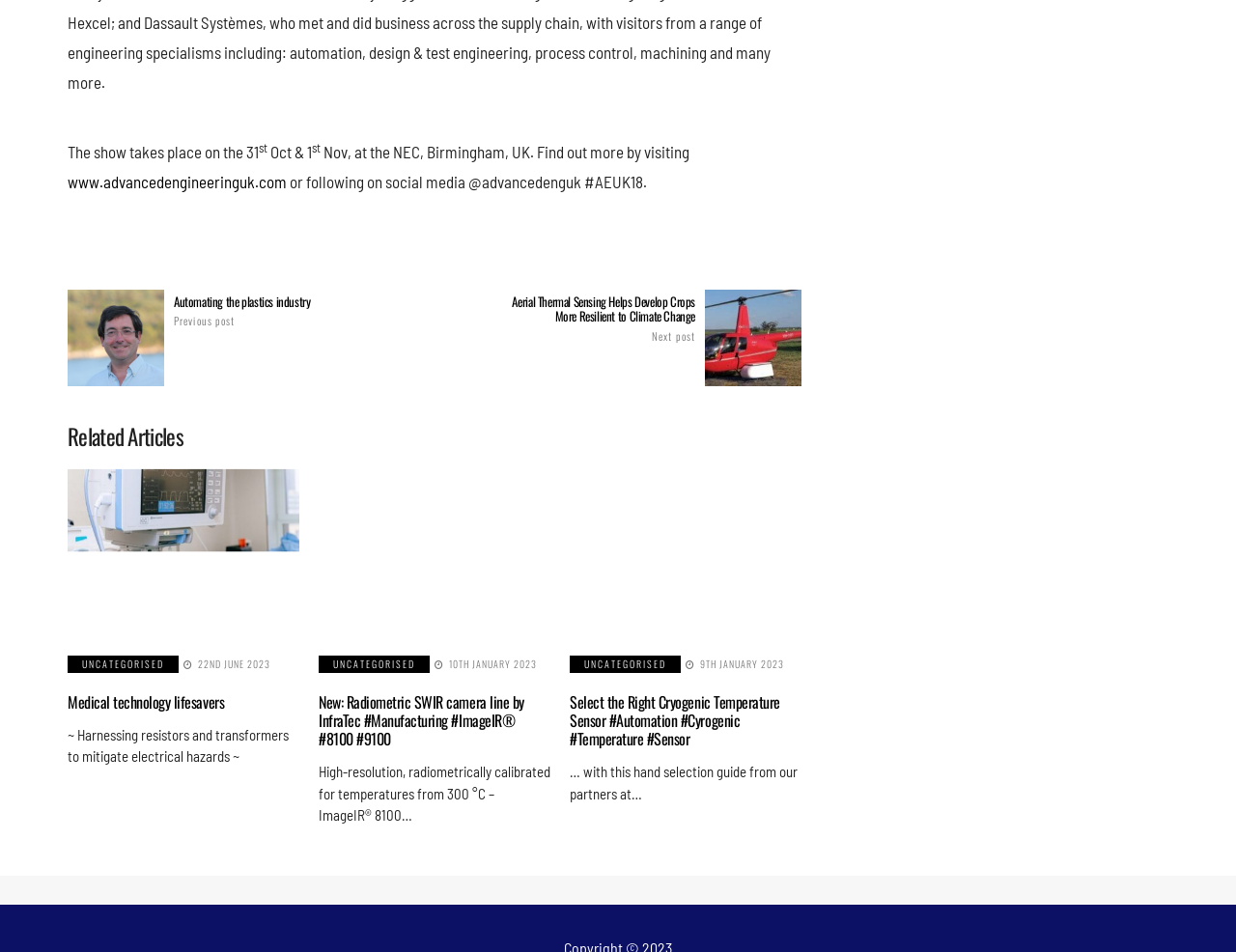Please provide a detailed answer to the question below by examining the image:
What is the topic of the first related article?

The first related article is titled 'Medical technology lifesavers', which can be found in the 'Related Articles' section. The article has a link and a brief description.